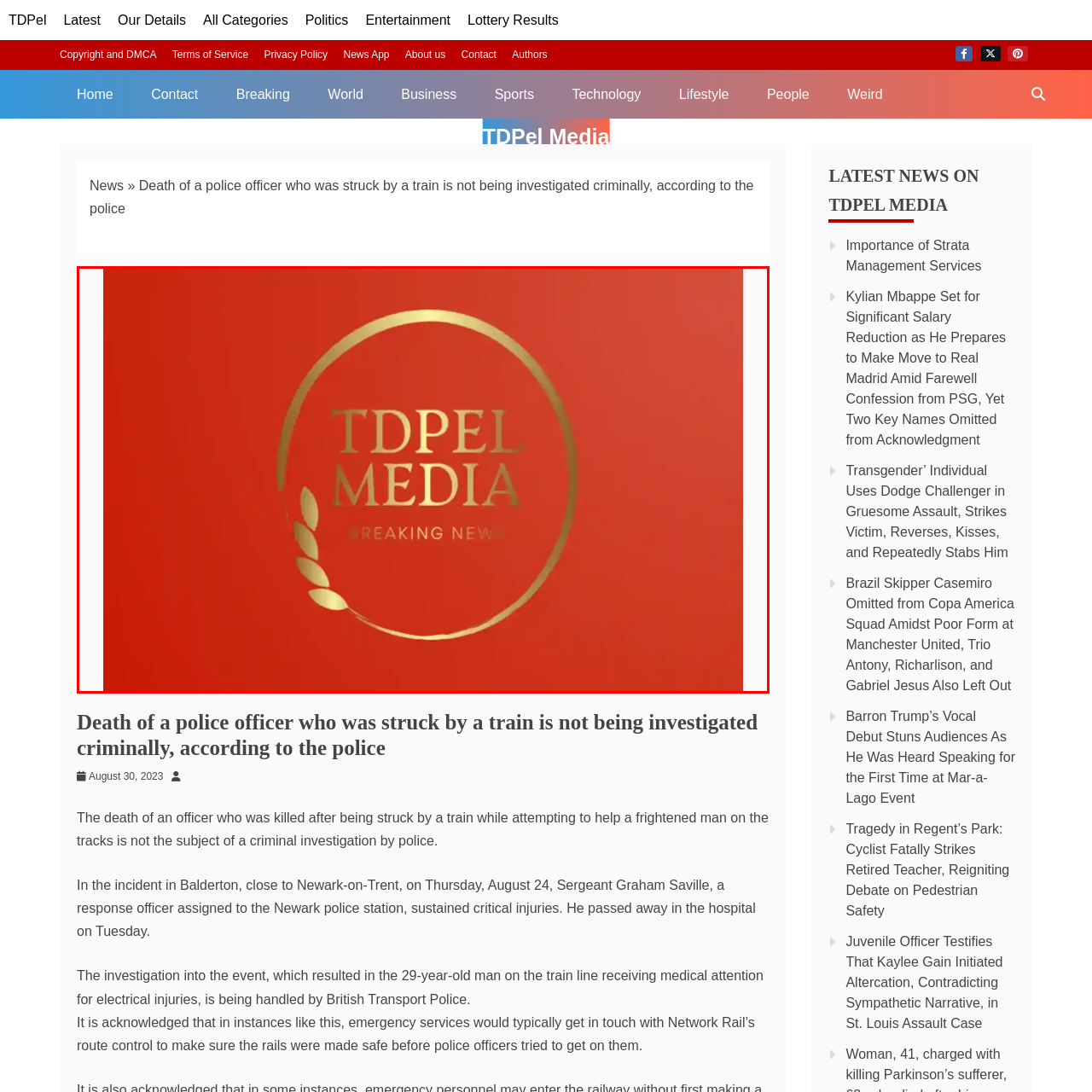What is the purpose of the laurel leaf graphic?
Analyze the image encased by the red bounding box and elaborate on your answer to the question.

The stylized laurel leaf graphic on the left side of the circle adds a touch of sophistication to the overall design, conveying a sense of elegance and refinement.